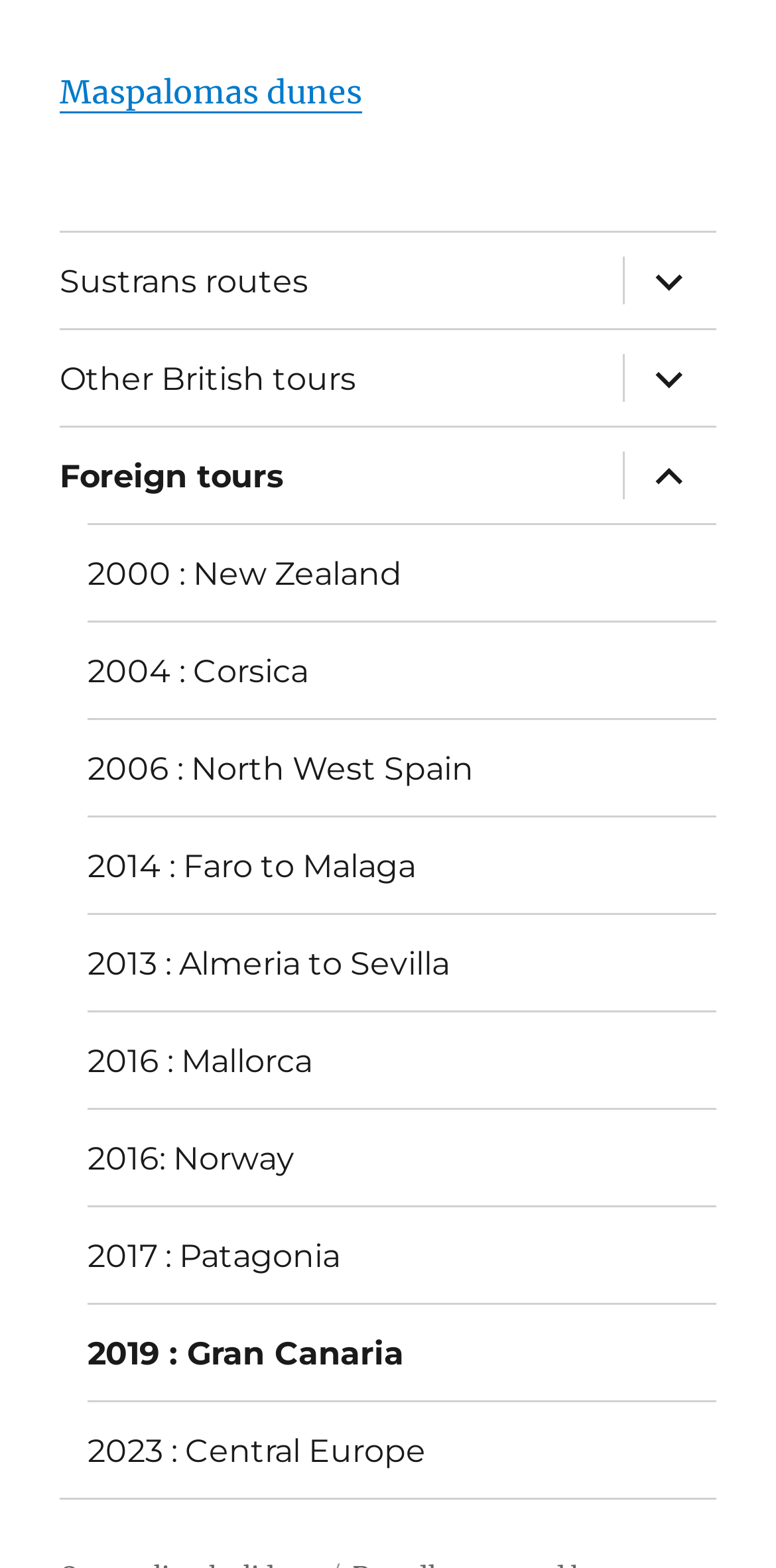What is the first link in the navigation menu?
Please look at the screenshot and answer in one word or a short phrase.

Sustrans routes